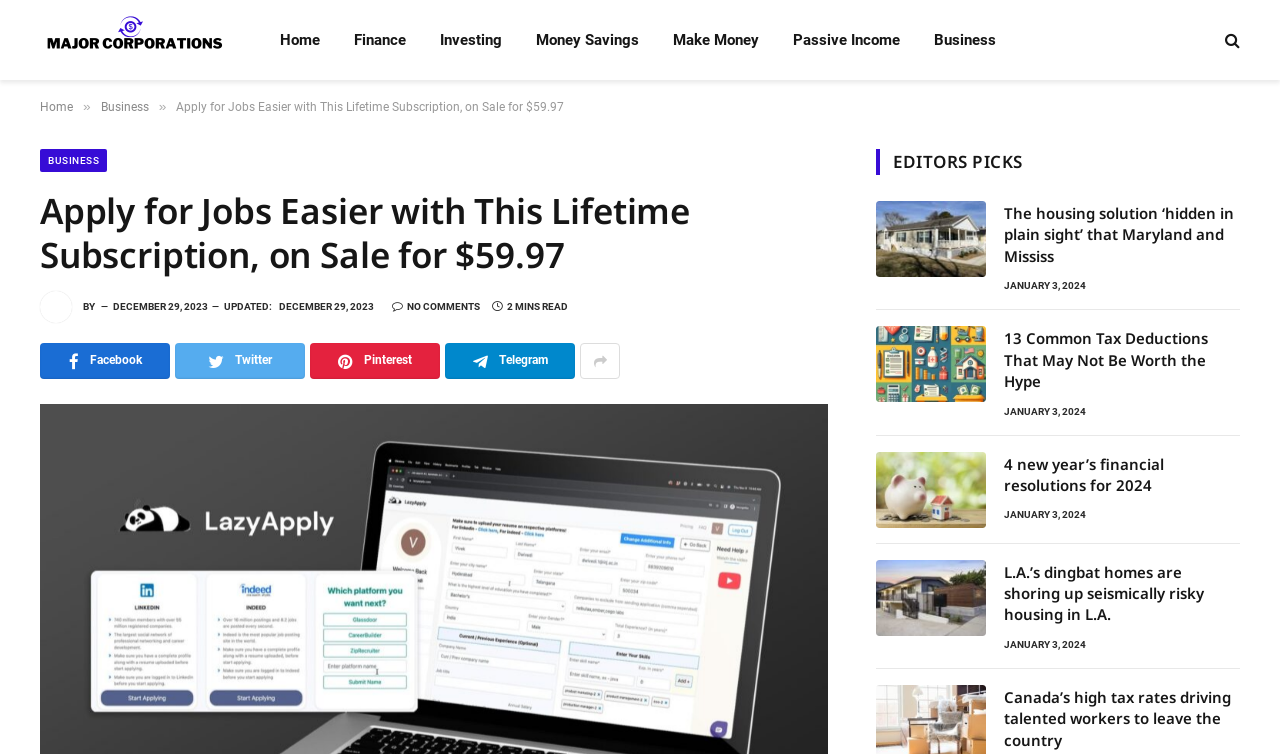Respond concisely with one word or phrase to the following query:
How many social media links are at the bottom of the webpage?

5